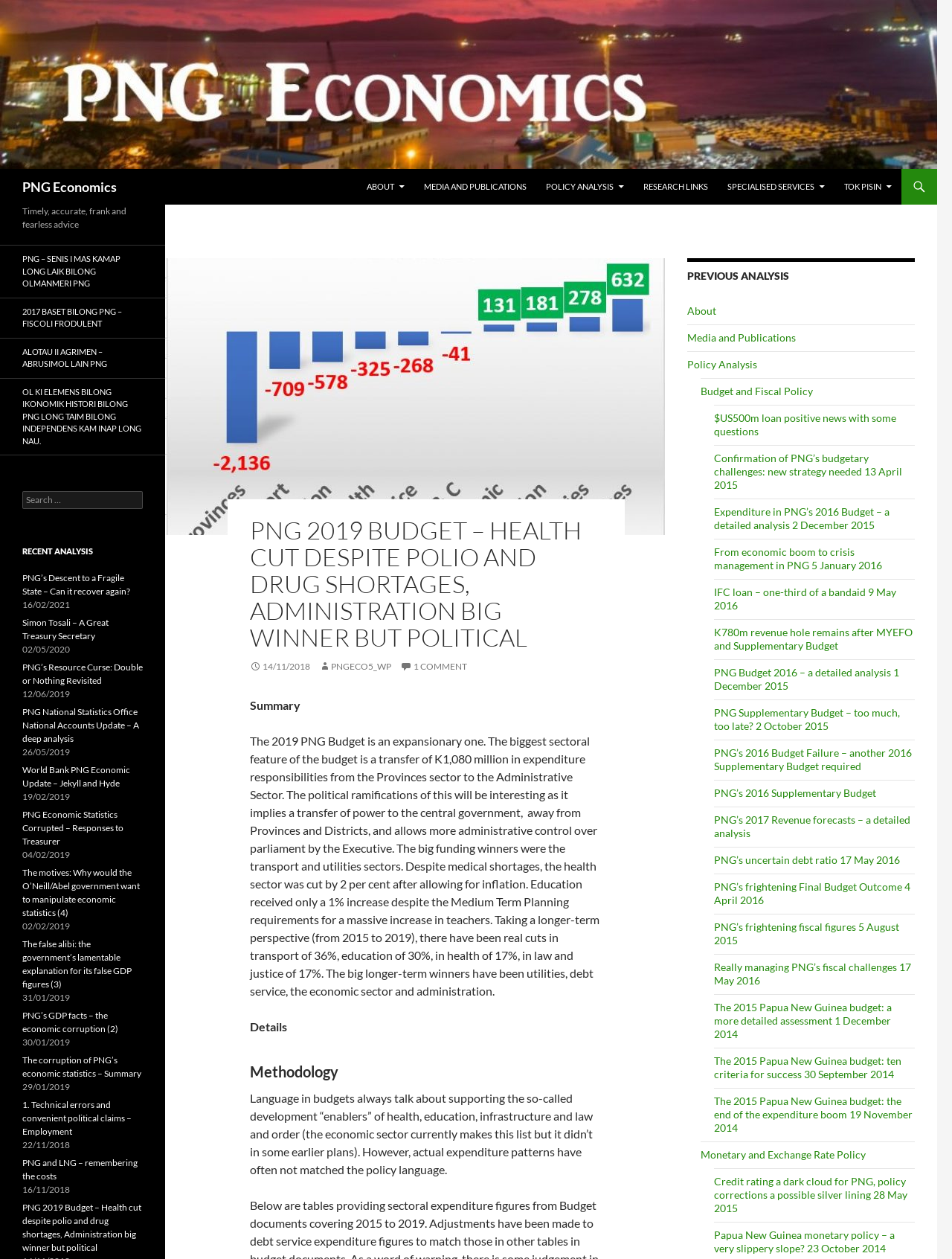Please determine the bounding box coordinates of the element to click in order to execute the following instruction: "Search for something". The coordinates should be four float numbers between 0 and 1, specified as [left, top, right, bottom].

[0.023, 0.39, 0.15, 0.404]